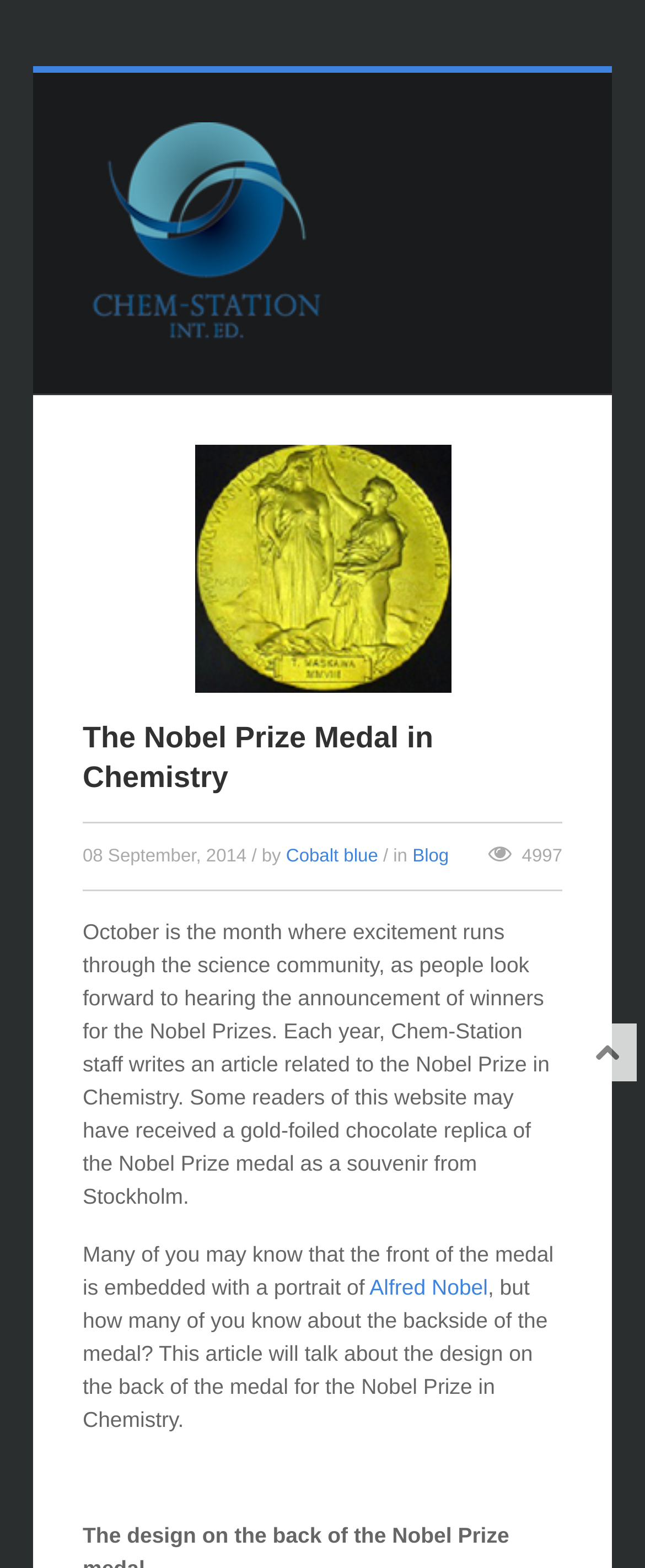Please predict the bounding box coordinates (top-left x, top-left y, bottom-right x, bottom-right y) for the UI element in the screenshot that fits the description: Alfred Nobel

[0.573, 0.813, 0.756, 0.829]